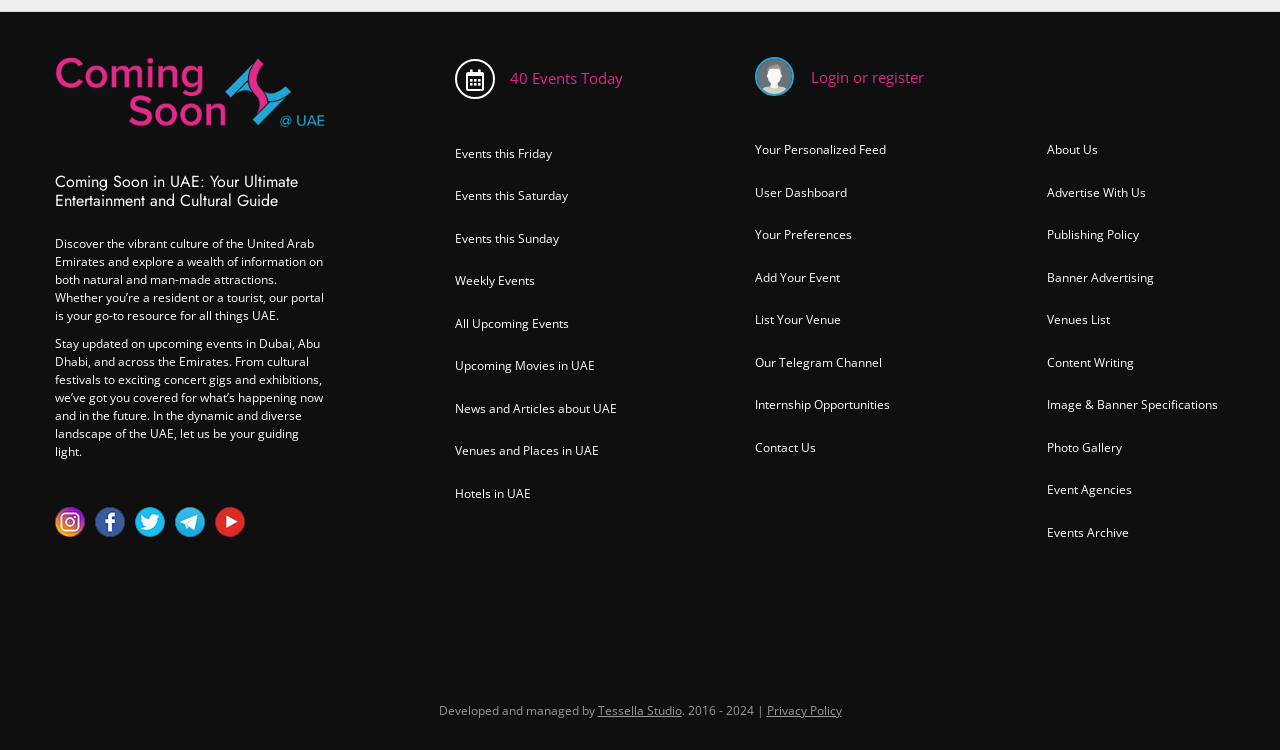Answer briefly with one word or phrase:
What is the purpose of the textbox on the webpage?

Search or input